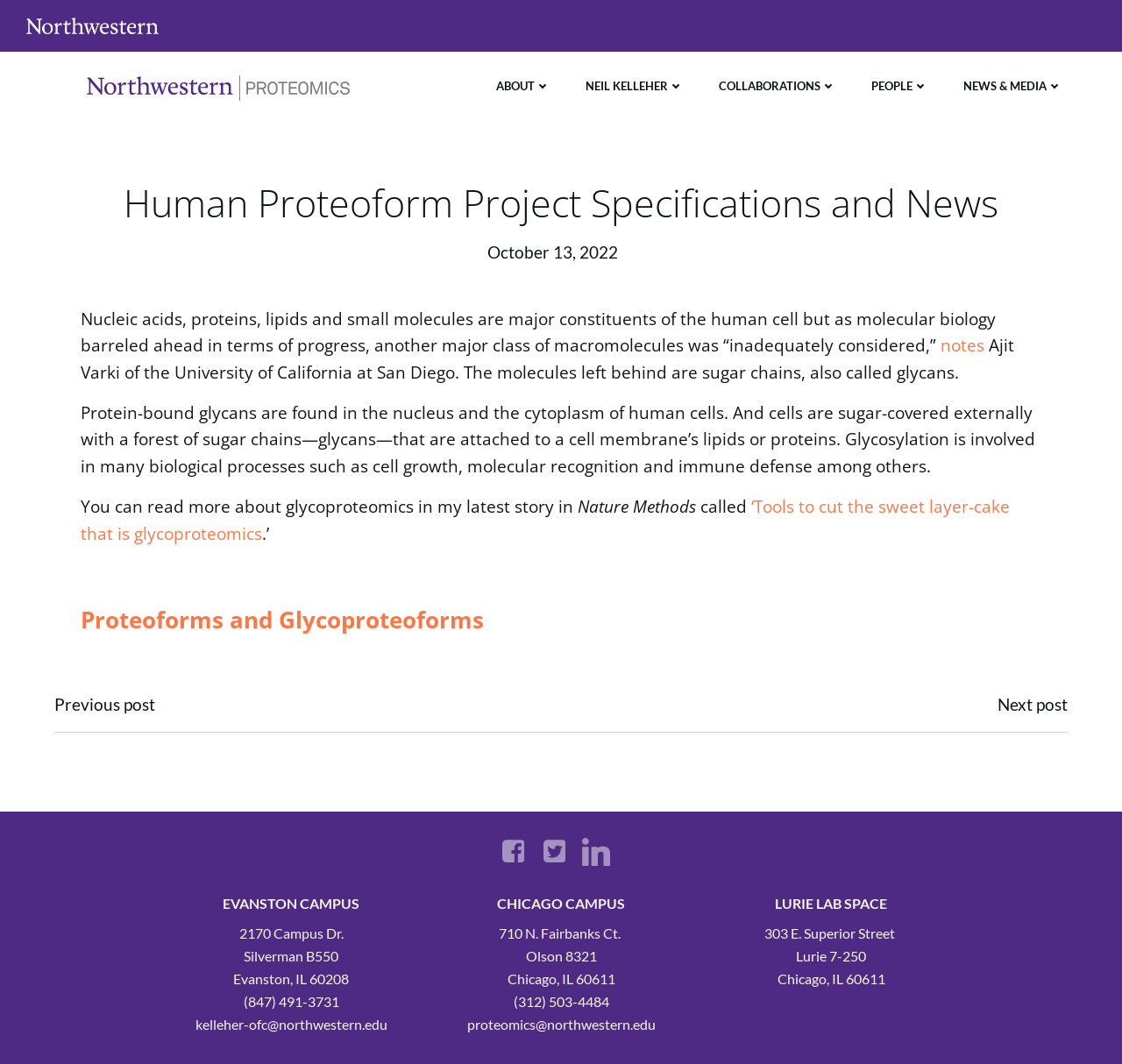Using the details in the image, give a detailed response to the question below:
What is the name of the university mentioned on this webpage?

The answer can be found in the contact information section at the bottom of the webpage, where it mentions 'Northwestern Proteomics' and provides addresses and emails for the Evanston and Chicago campuses.